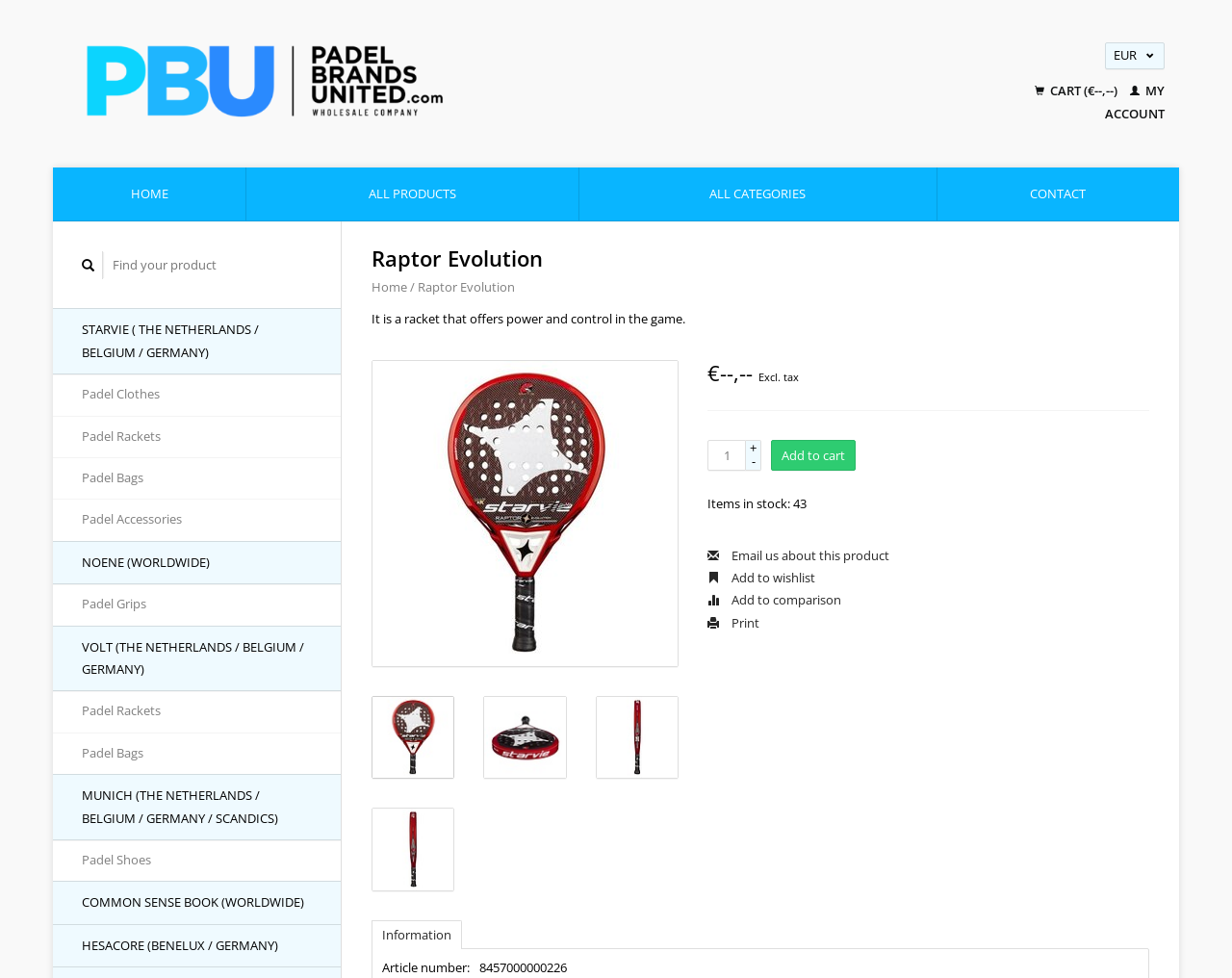Describe all the key features of the webpage in detail.

This webpage appears to be an e-commerce product page for a padel racket called "Raptor 22" from Padel Brands United. At the top of the page, there is a navigation menu with links to "HOME", "ALL PRODUCTS", "ALL CATEGORIES", and "CONTACT". Below the navigation menu, there is a search bar with a placeholder text "Find your product".

On the left side of the page, there is a list of links to different categories, including "Padel Clothes", "Padel Rackets", "Padel Bags", and "Padel Accessories". There are also links to different brands, such as "STARVIE", "NOENE", "VOLT", and "MUNICH".

The main content of the page is focused on the "Raptor 22" padel racket. There is a heading "Raptor Evolution" followed by a brief description of the product, stating that it offers power and control in the game. Below the description, there are multiple images of the racket from different angles.

To the right of the images, there is a section displaying the product's price, "€--,--", with an option to select the currency. Below the price, there is a quantity selector with a default value of "1" and buttons to increase or decrease the quantity. There is also a link to "Add to cart" and a notification indicating that there are 43 items in stock.

Further down the page, there are links to "Email us about this product", "Add to wishlist", "Add to comparison", and "Print". At the very bottom of the page, there is a link to "Information" and a table displaying the product's article number.